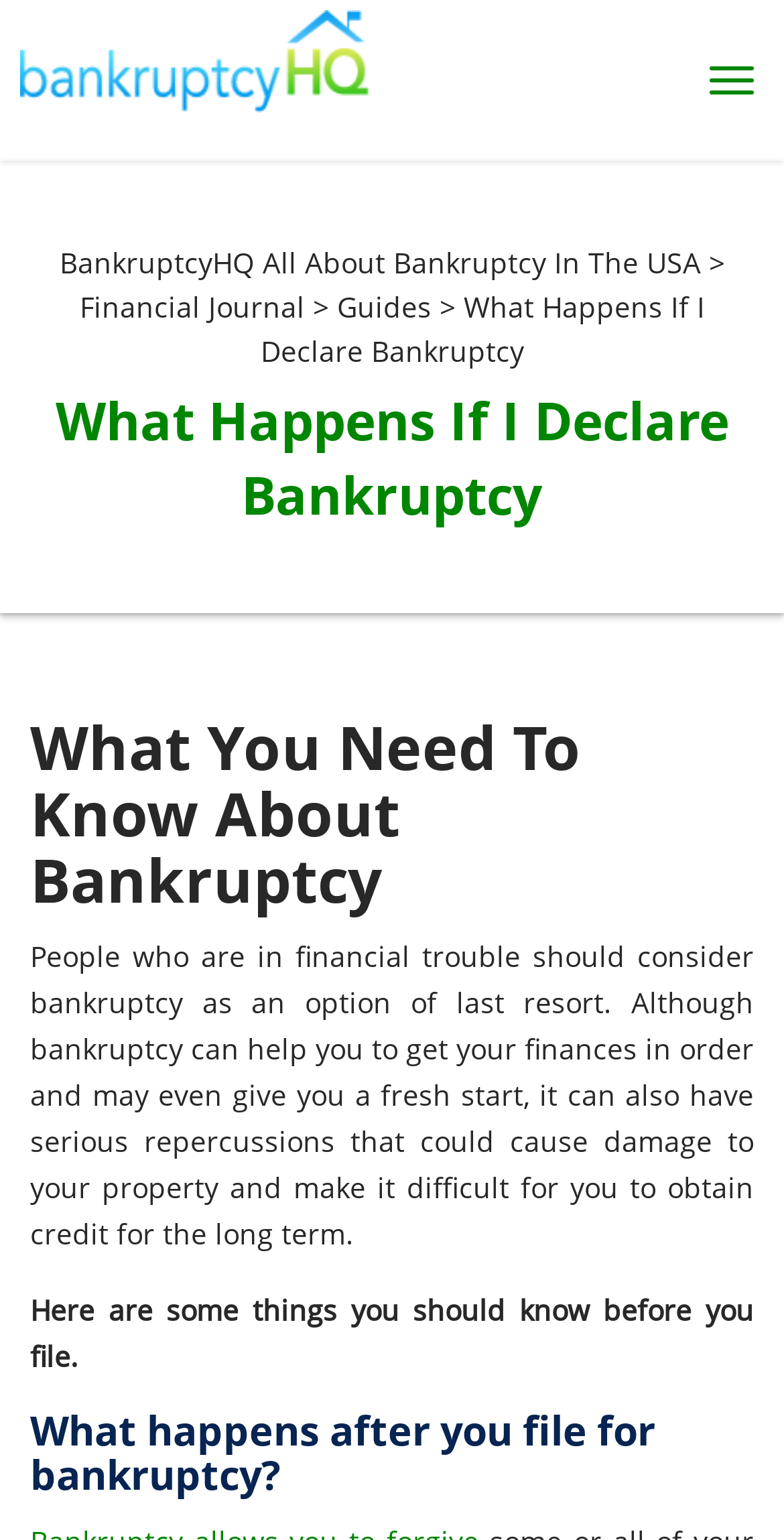What is the tone of the webpage?
Based on the visual, give a brief answer using one word or a short phrase.

Informative